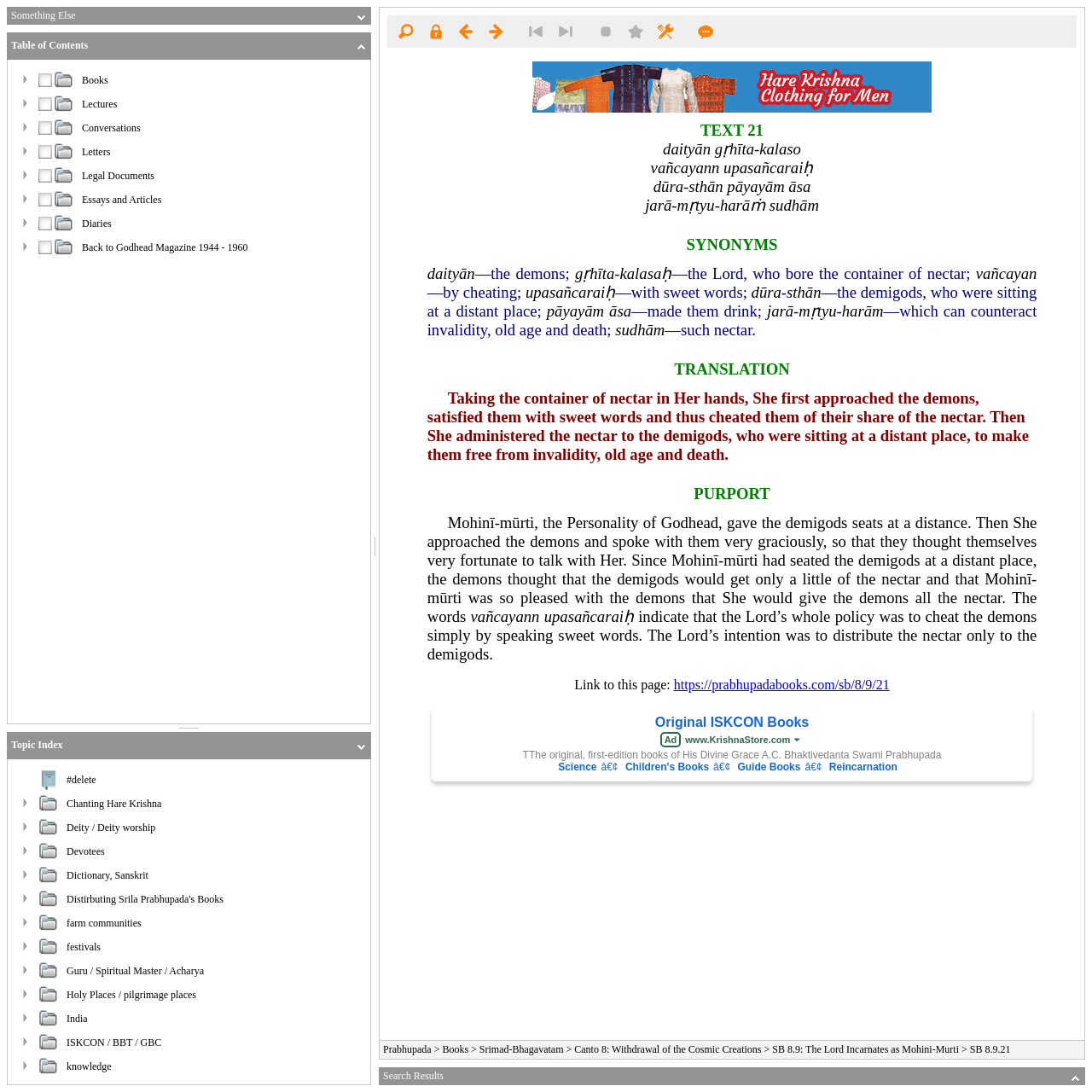What is the main category of Srila Prabhupada's works?
Offer a detailed and exhaustive answer to the question.

Based on the table of contents, the main category of Srila Prabhupada's works is 'Books', which is a header in the table.